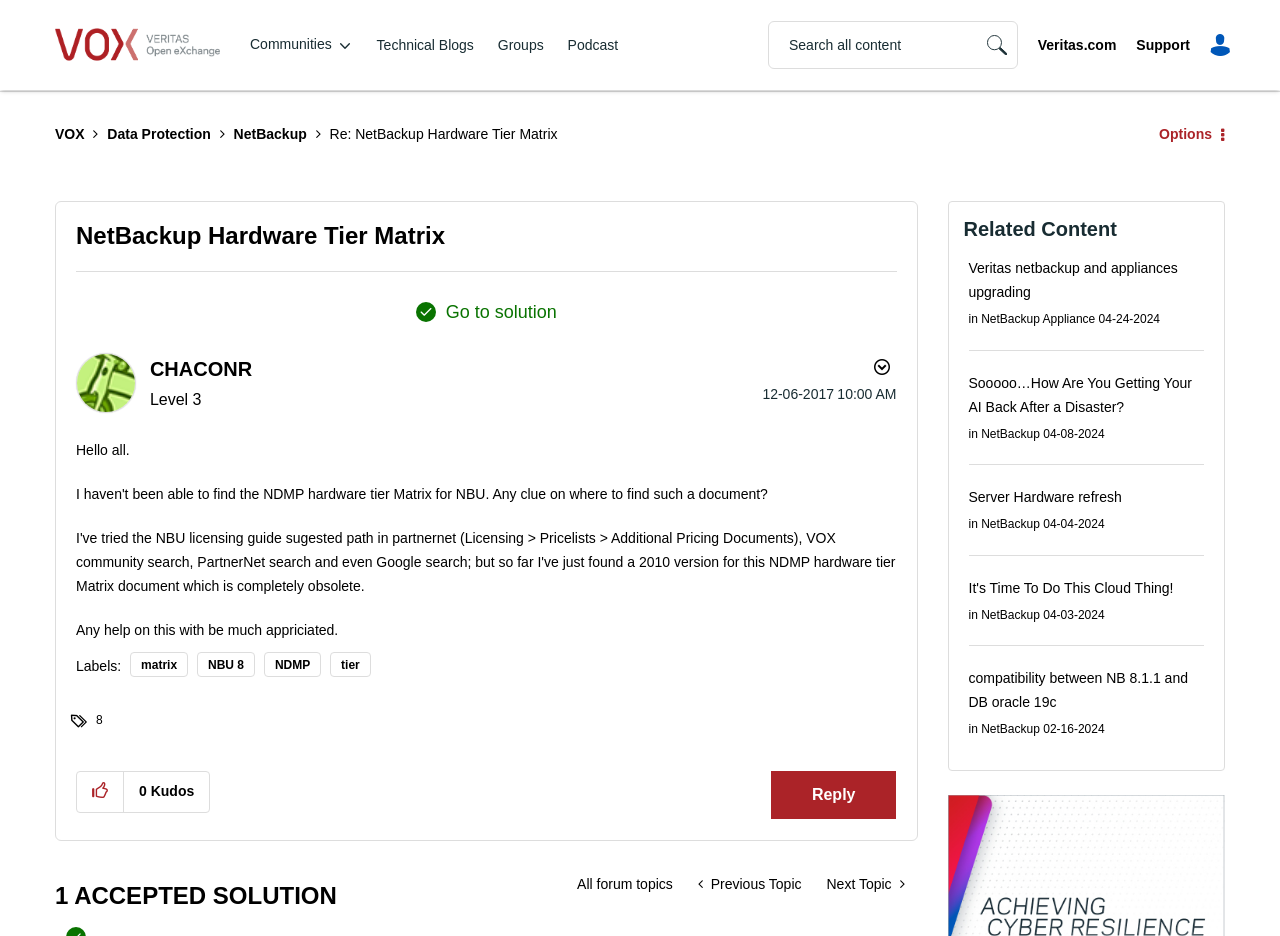Please identify the bounding box coordinates of the element's region that I should click in order to complete the following instruction: "Reply to NetBackup Hardware Tier Matrix post". The bounding box coordinates consist of four float numbers between 0 and 1, i.e., [left, top, right, bottom].

[0.602, 0.824, 0.7, 0.875]